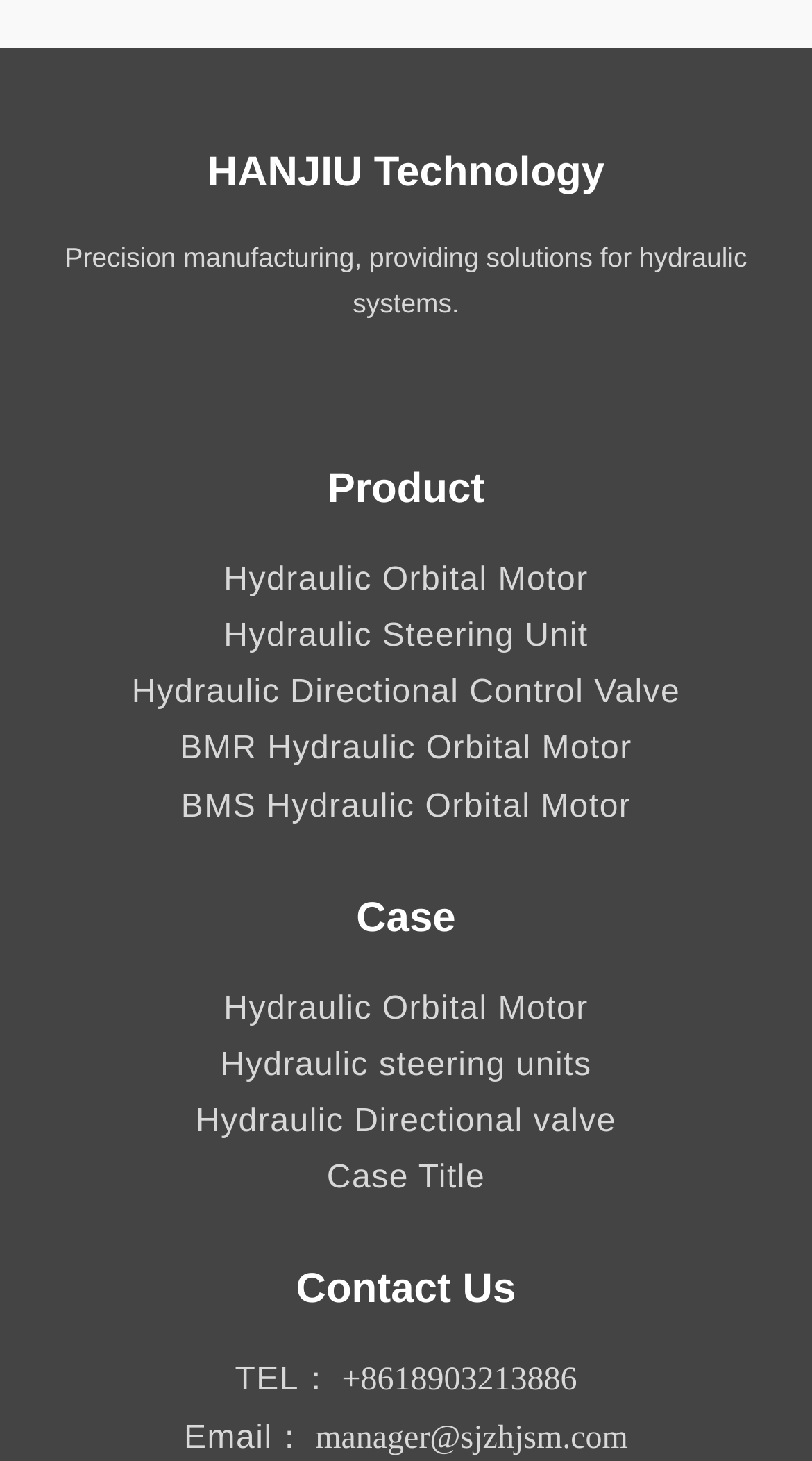Point out the bounding box coordinates of the section to click in order to follow this instruction: "Go to Home page".

None